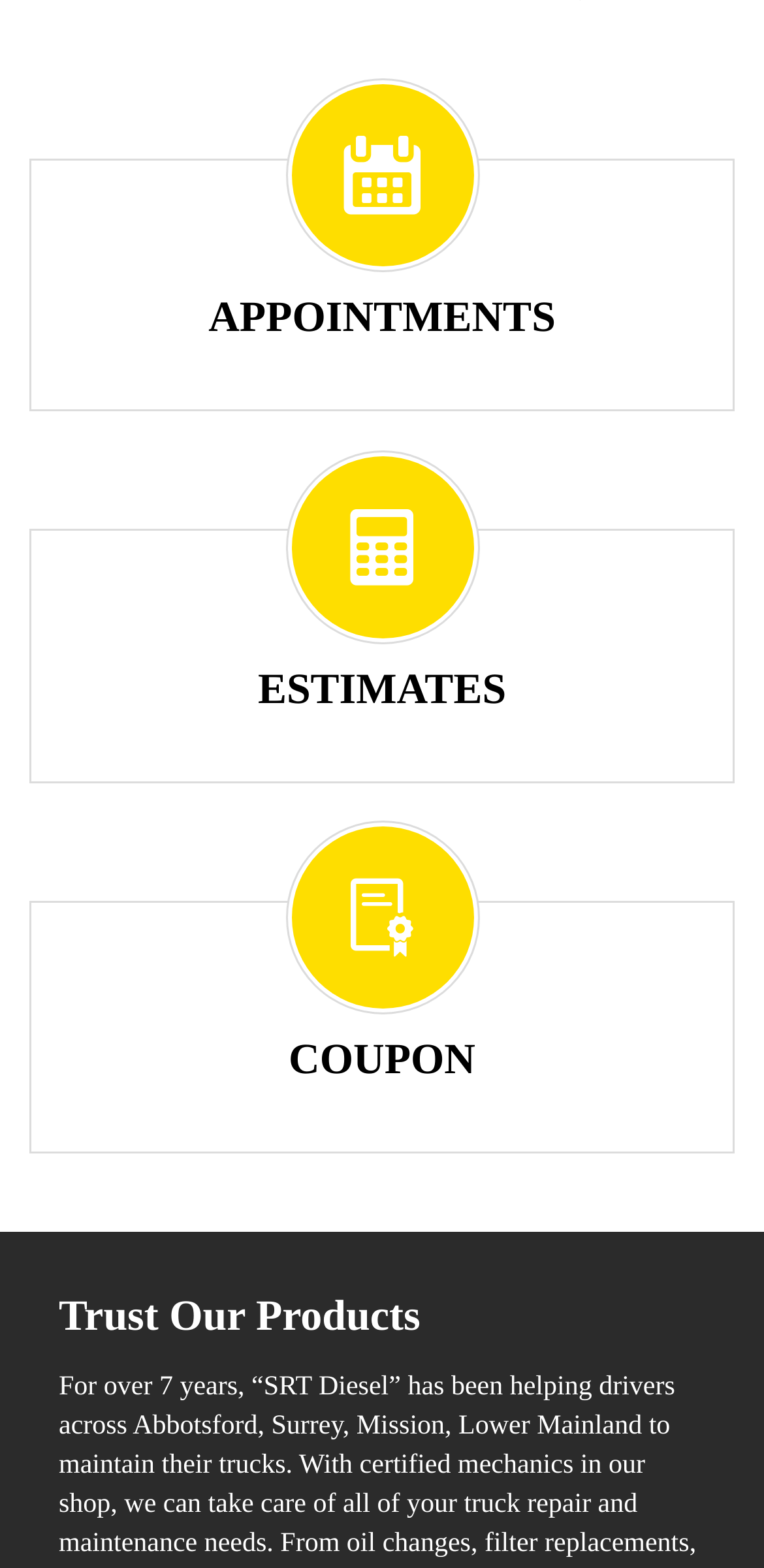What is the third heading on the webpage?
Please give a detailed and elaborate answer to the question based on the image.

I looked at the headings on the webpage and found that the third one is 'COUPON', which is located below the 'ESTIMATES' heading.